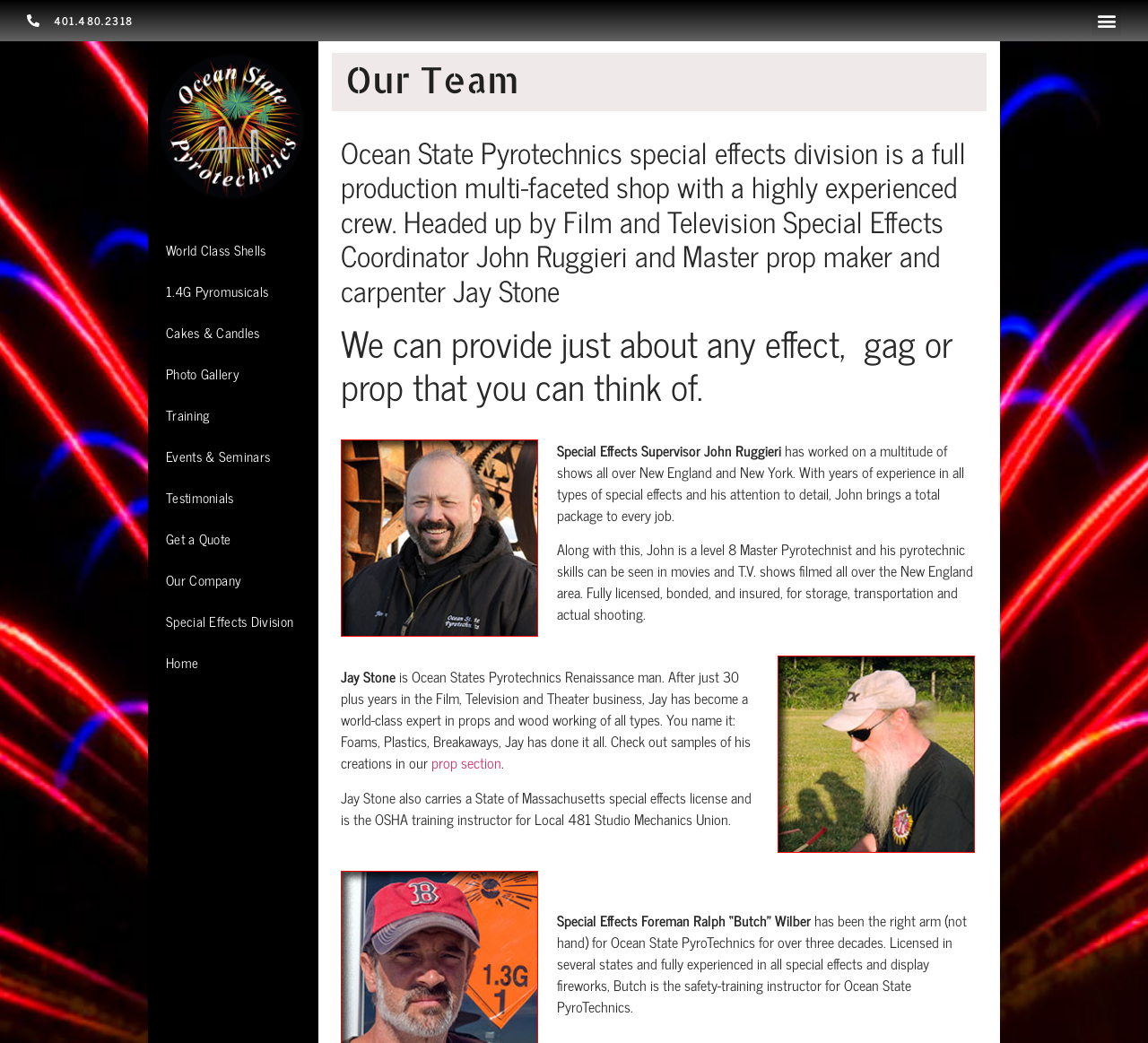What is Ralph 'Butch' Wilber's role?
Using the visual information from the image, give a one-word or short-phrase answer.

Special Effects Foreman